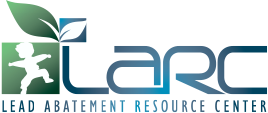Craft a thorough explanation of what is depicted in the image.

The image features the logo of the Lead Abatement Resource Center (LARC), which emphasizes its mission in public health and safety. The logo integrates a playful silhouette of a child, symbolizing the center's focus on protecting children from lead poisoning, alongside a green leaf that represents health and environmental sustainability. The color scheme, primarily blue and green, promotes a sense of trust and vitality, while the bold letters spelling out "LEAD ABATEMENT RESOURCE CENTER" reinforce the organization's commitment to addressing lead-related issues. This visual identity communicates the center's dedication to educating and advocating for the safe environments necessary for children's well-being.